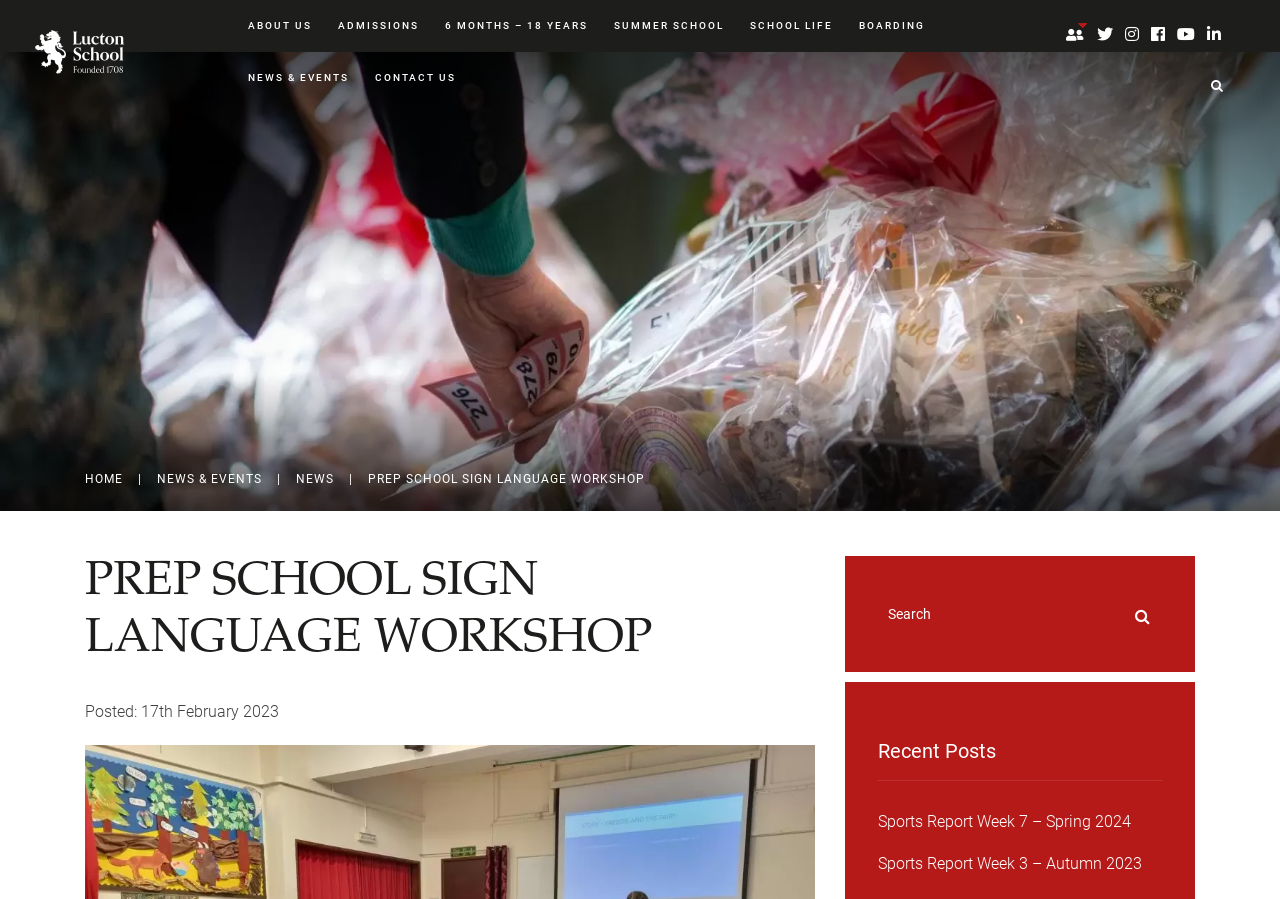Find the bounding box coordinates of the area that needs to be clicked in order to achieve the following instruction: "search for news". The coordinates should be specified as four float numbers between 0 and 1, i.e., [left, top, right, bottom].

[0.686, 0.663, 0.908, 0.704]